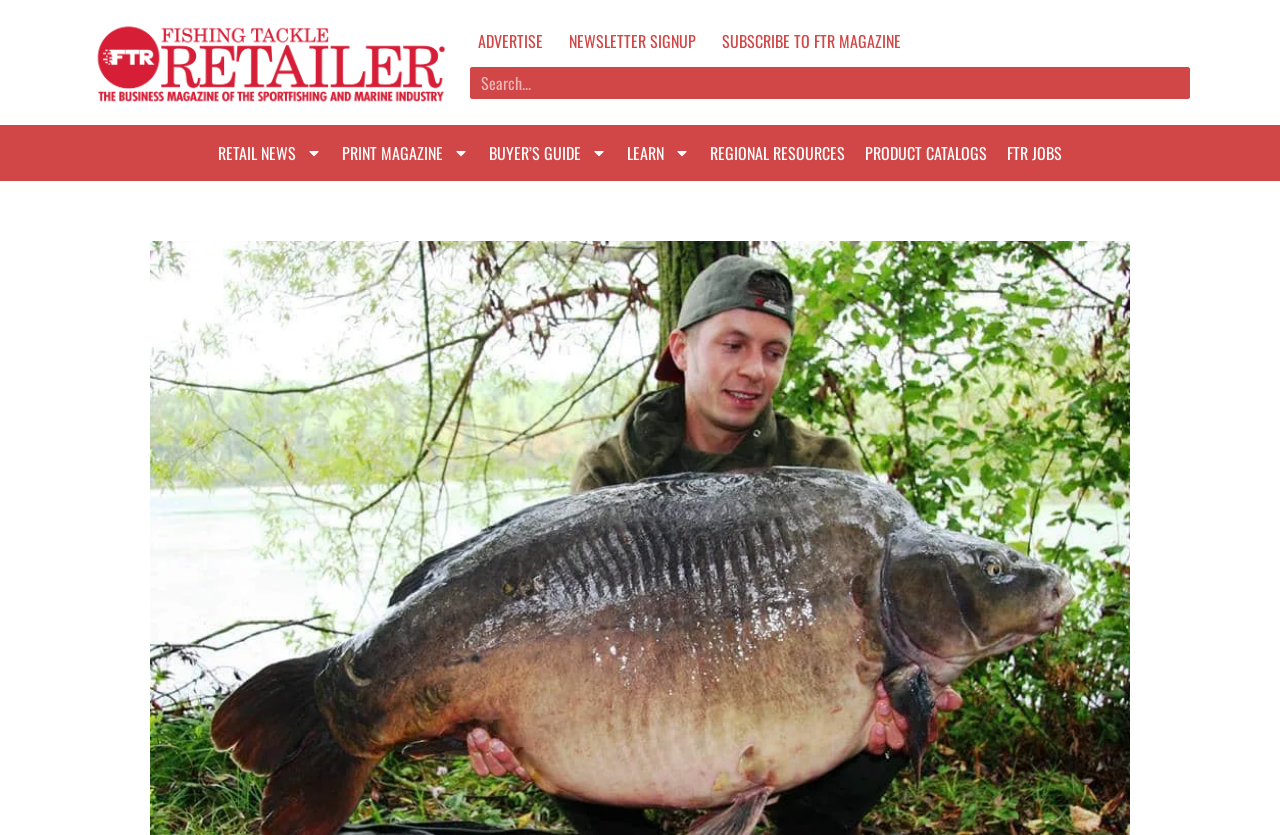Based on the image, please elaborate on the answer to the following question:
What is the purpose of the search box?

The search box is located at the top right corner of the webpage, and it has a button labeled 'Search'. This suggests that the purpose of the search box is to allow users to search for specific content on the webpage.